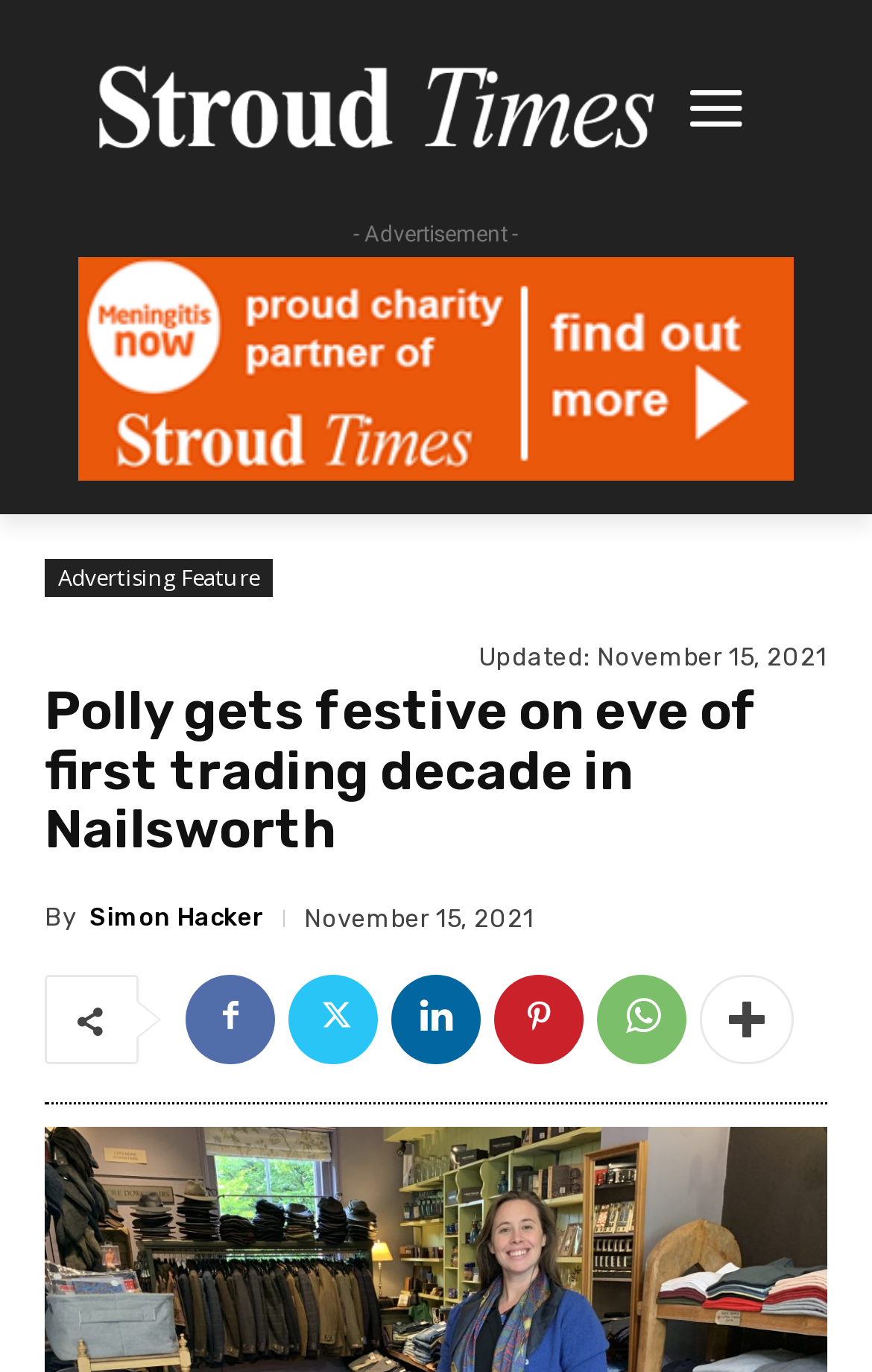Answer the following inquiry with a single word or phrase:
What is the name of the shop mentioned?

Polly